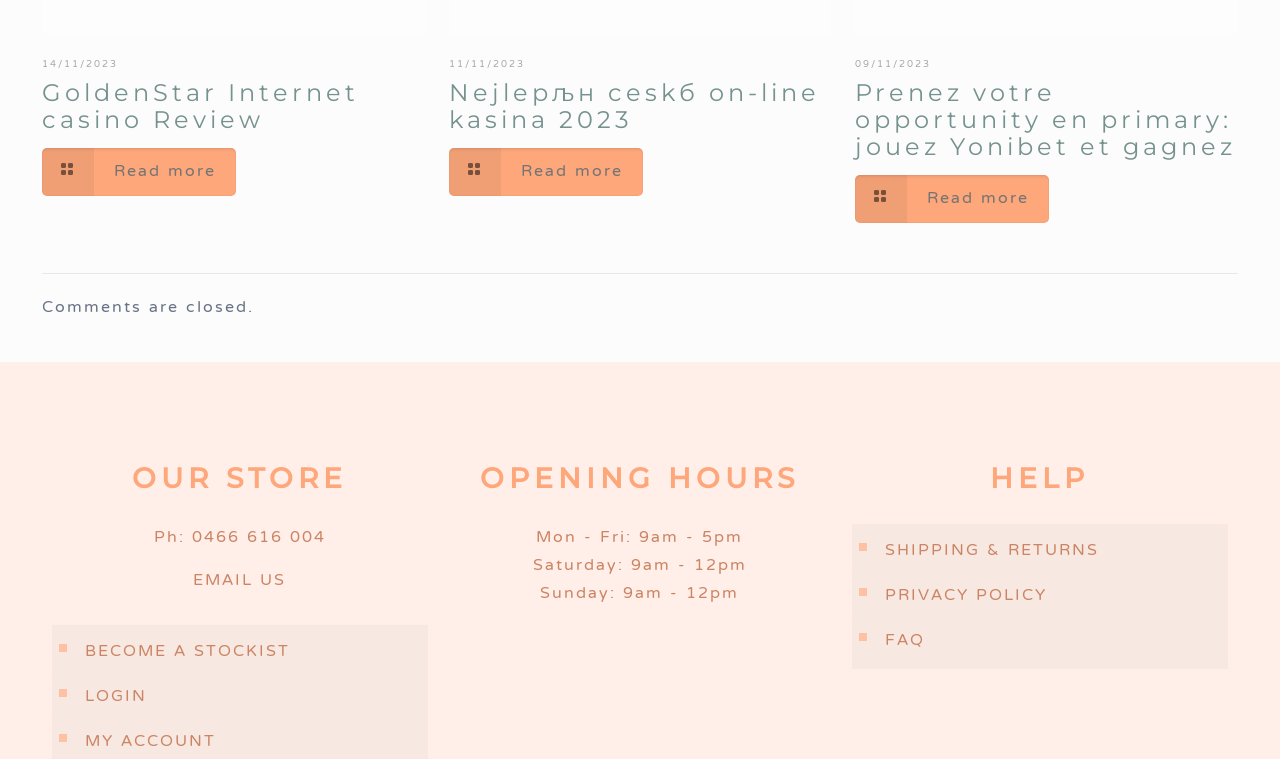Bounding box coordinates are specified in the format (top-left x, top-left y, bottom-right x, bottom-right y). All values are floating point numbers bounded between 0 and 1. Please provide the bounding box coordinate of the region this sentence describes: LOGIN

[0.064, 0.889, 0.327, 0.949]